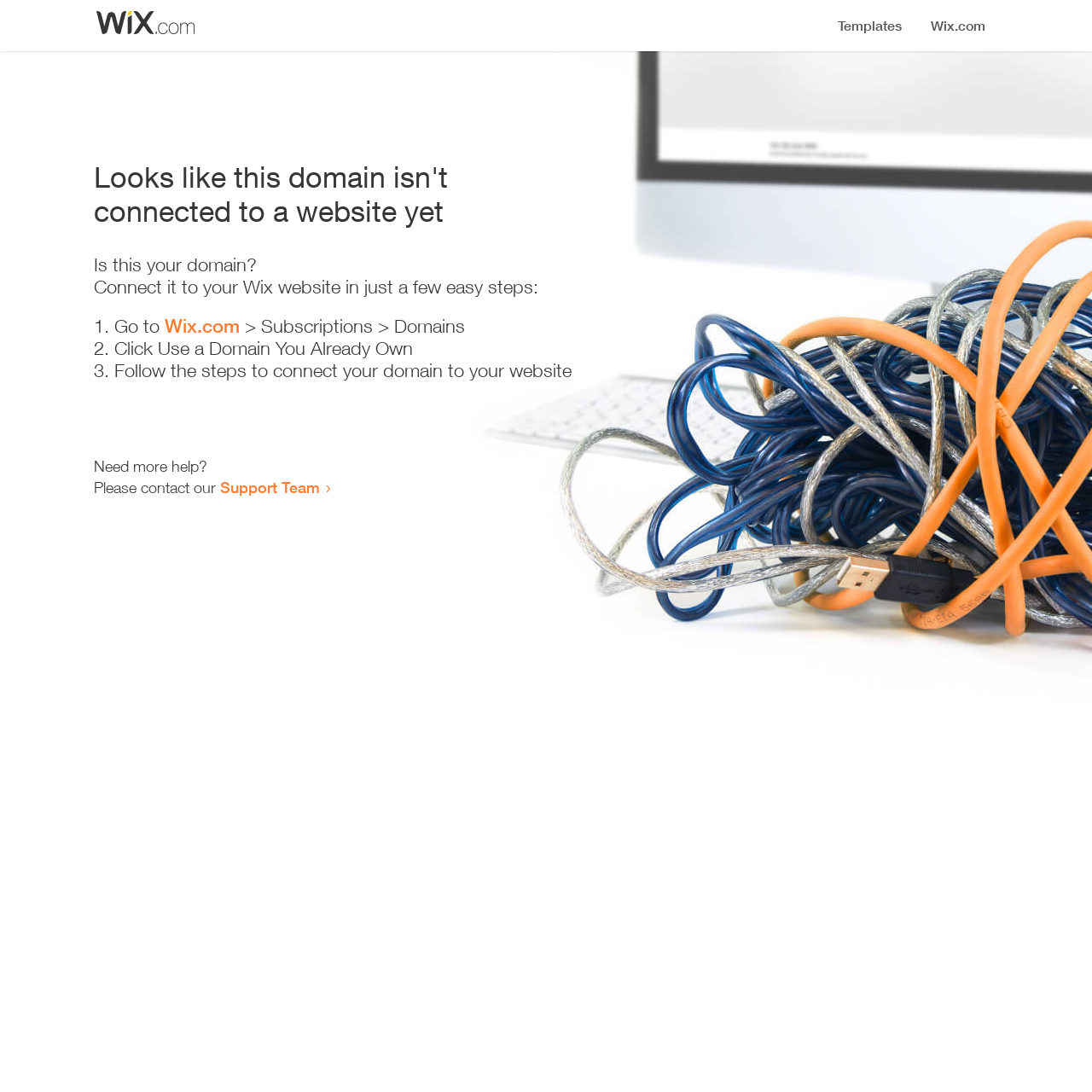Find the bounding box of the UI element described as follows: "Wix.com".

[0.151, 0.288, 0.22, 0.309]